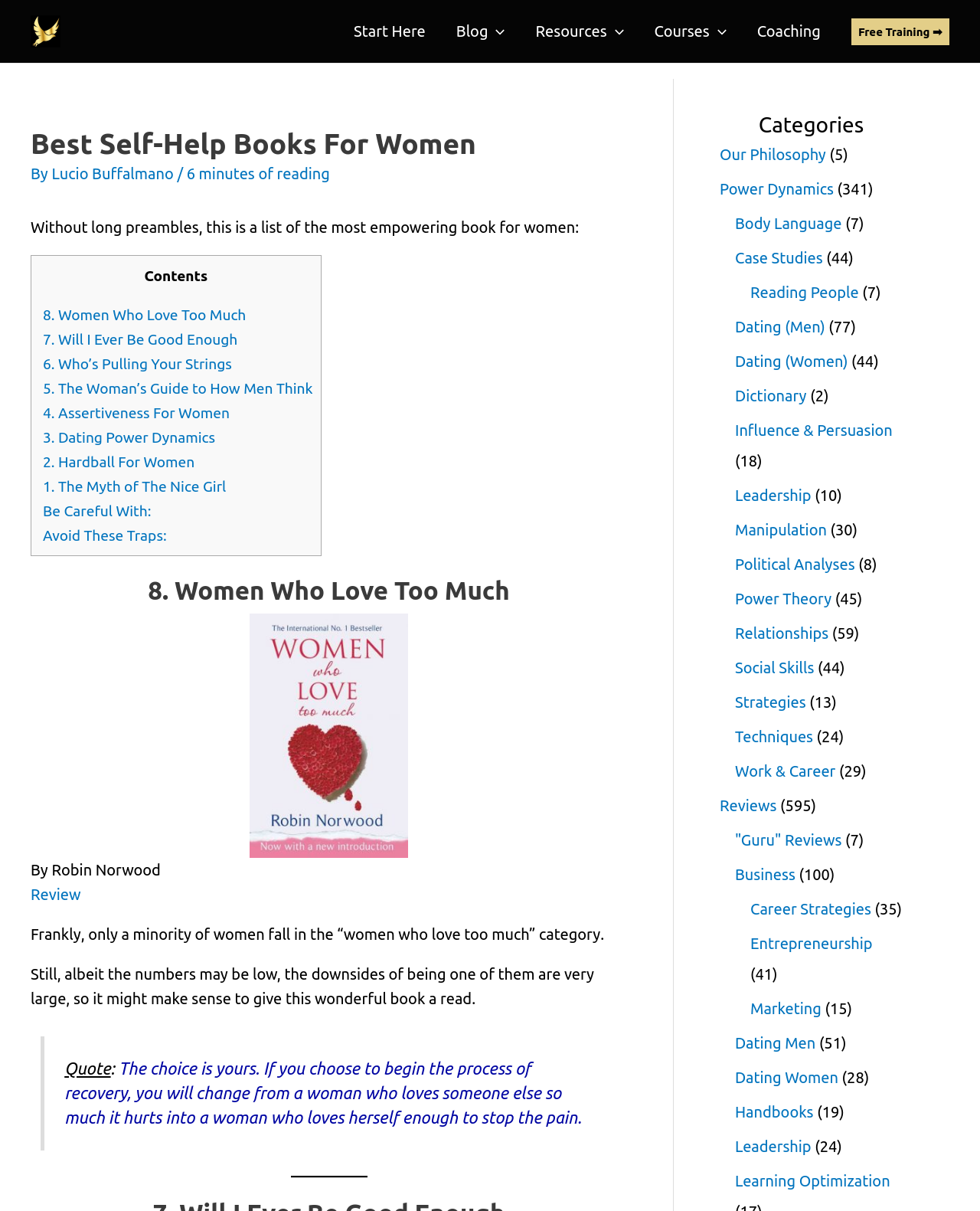What is the purpose of the webpage according to the content?
Kindly answer the question with as much detail as you can.

I read the introductory text on the webpage, which states 'Without long preambles, this is a list of the most empowering book for women:', and inferred that the purpose of the webpage is to provide a list of empowering self-help books for women.